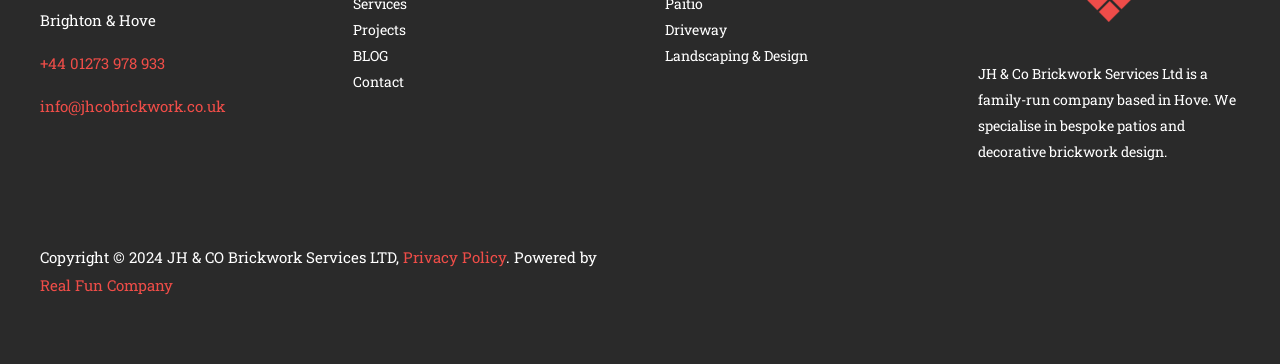Can you show the bounding box coordinates of the region to click on to complete the task described in the instruction: "Call the company"?

[0.031, 0.146, 0.129, 0.201]